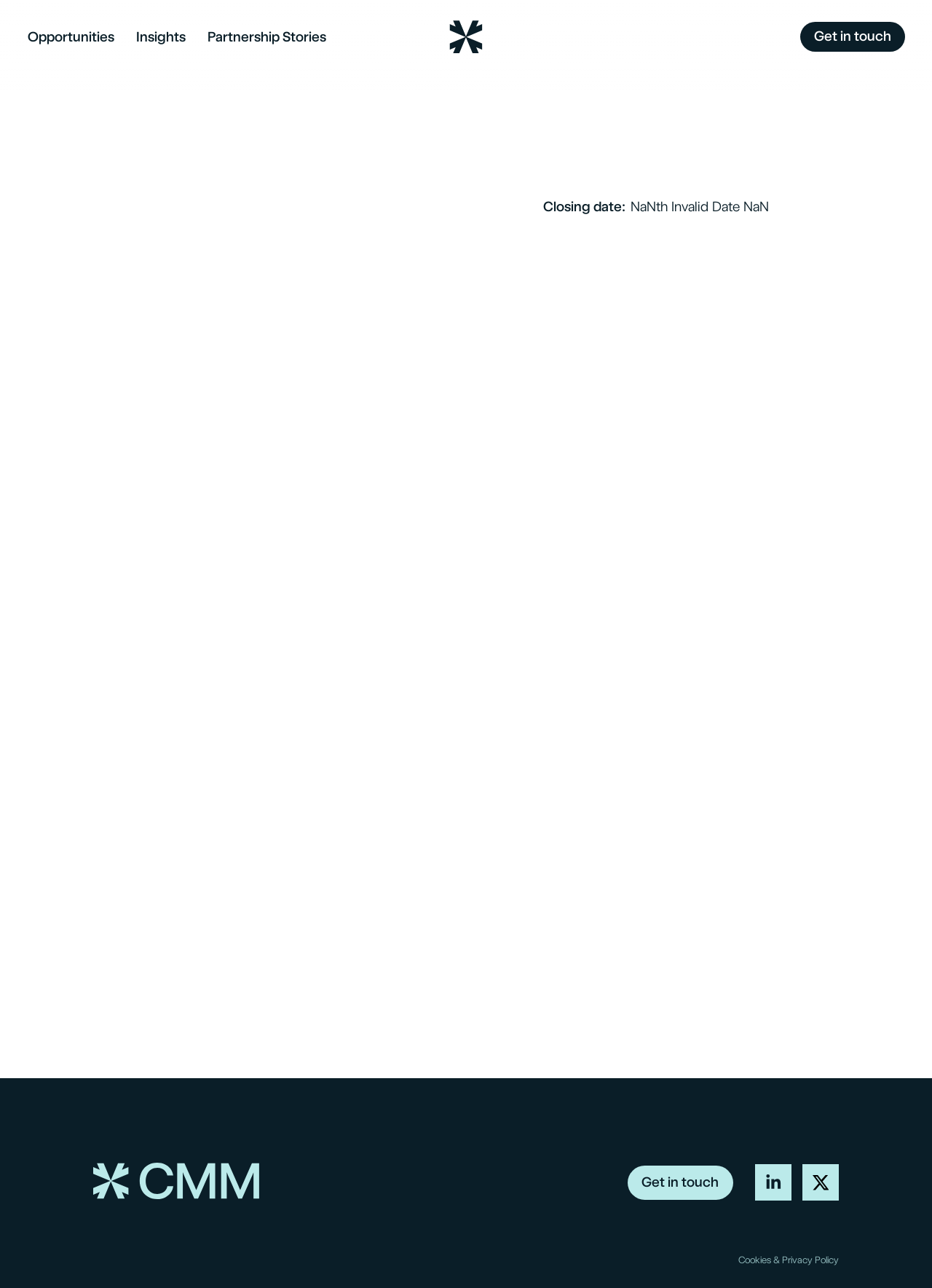What is the purpose of the 'Register as a candidate' button? Analyze the screenshot and reply with just one word or a short phrase.

To register for job opportunities